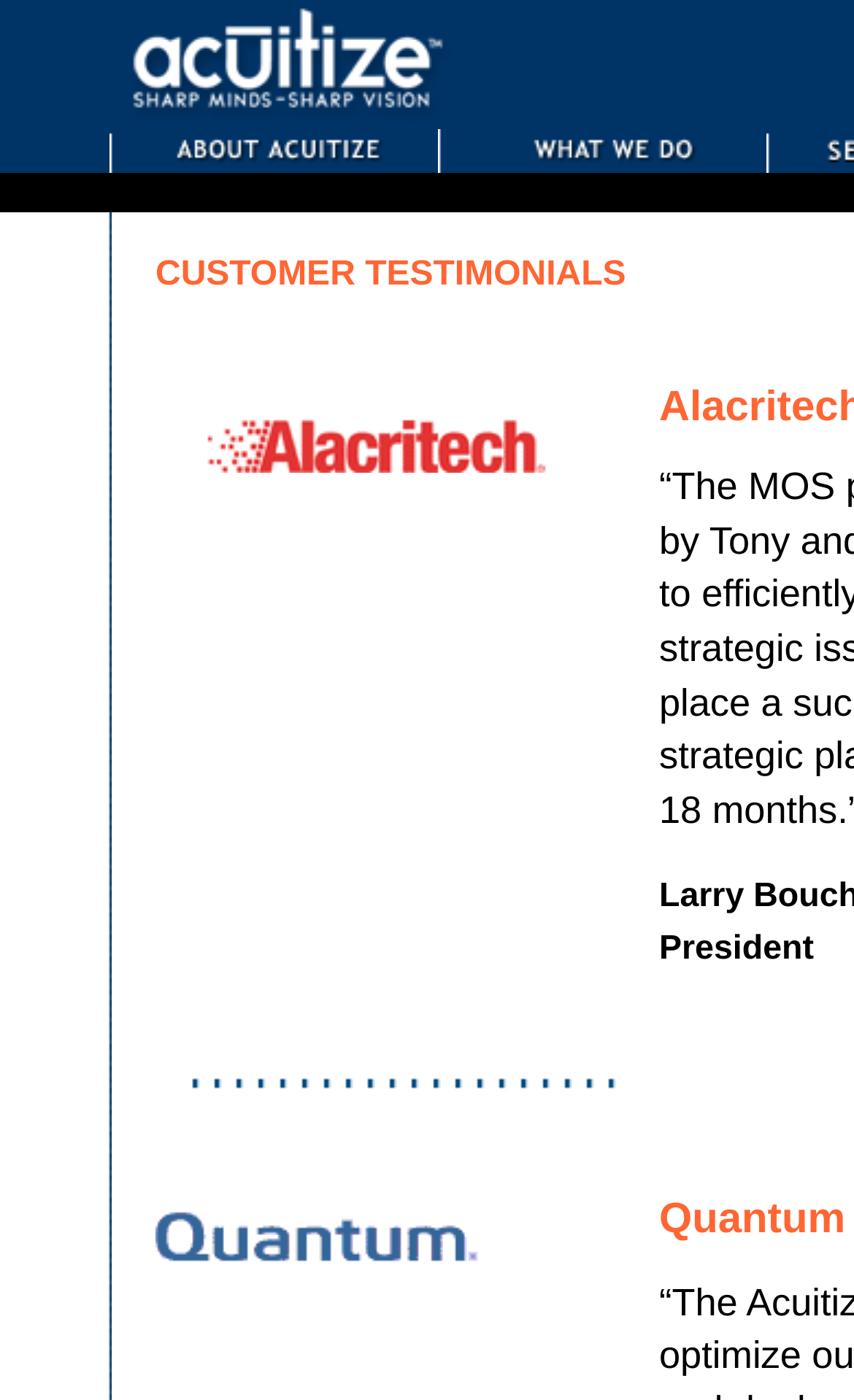How many images are on the webpage?
Refer to the image and provide a one-word or short phrase answer.

6